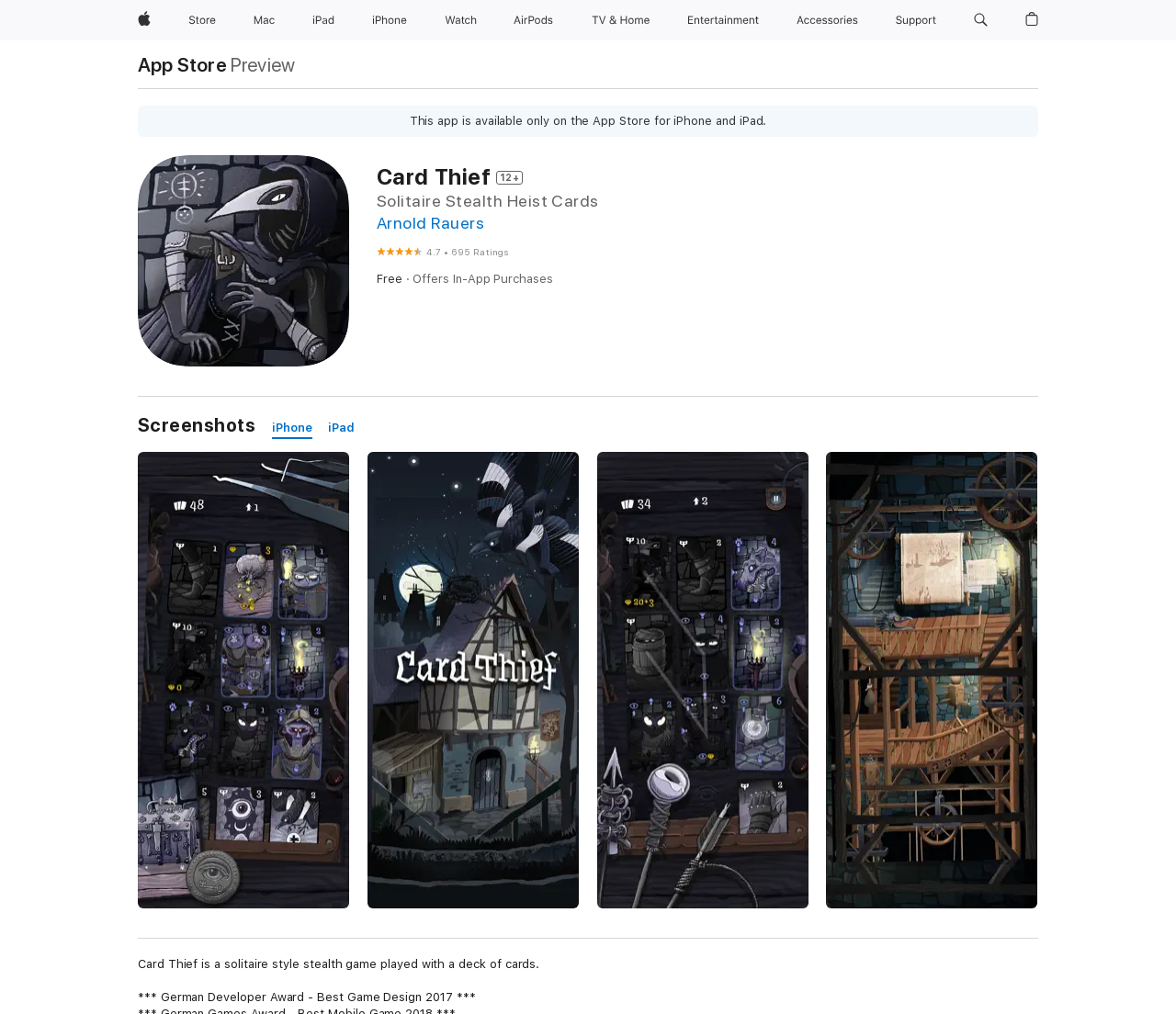What is the award won by the Card Thief app?
Based on the screenshot, answer the question with a single word or phrase.

German Developer Award - Best Game Design 2017